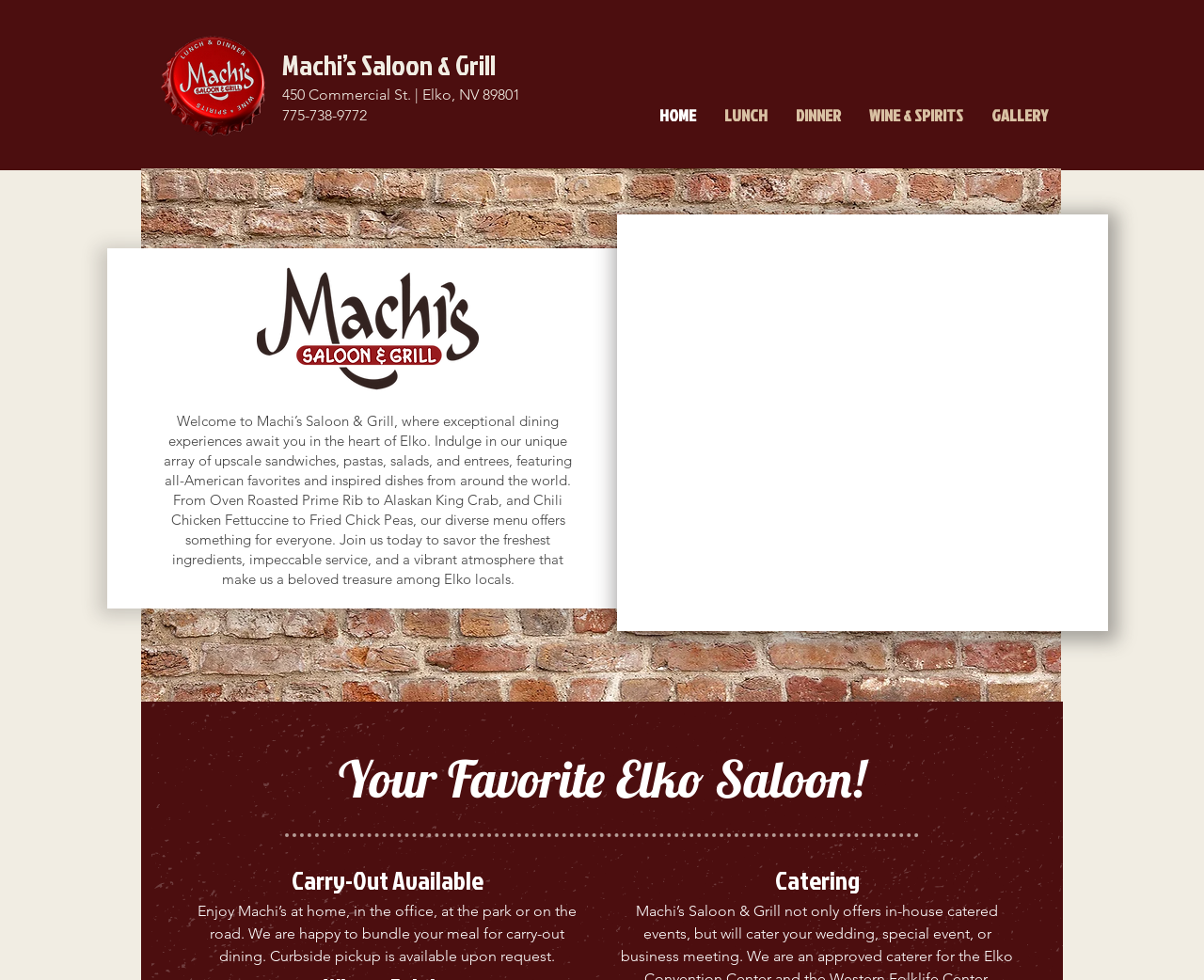Using the provided description: "WINE & SPIRITS", find the bounding box coordinates of the corresponding UI element. The output should be four float numbers between 0 and 1, in the format [left, top, right, bottom].

[0.71, 0.094, 0.811, 0.142]